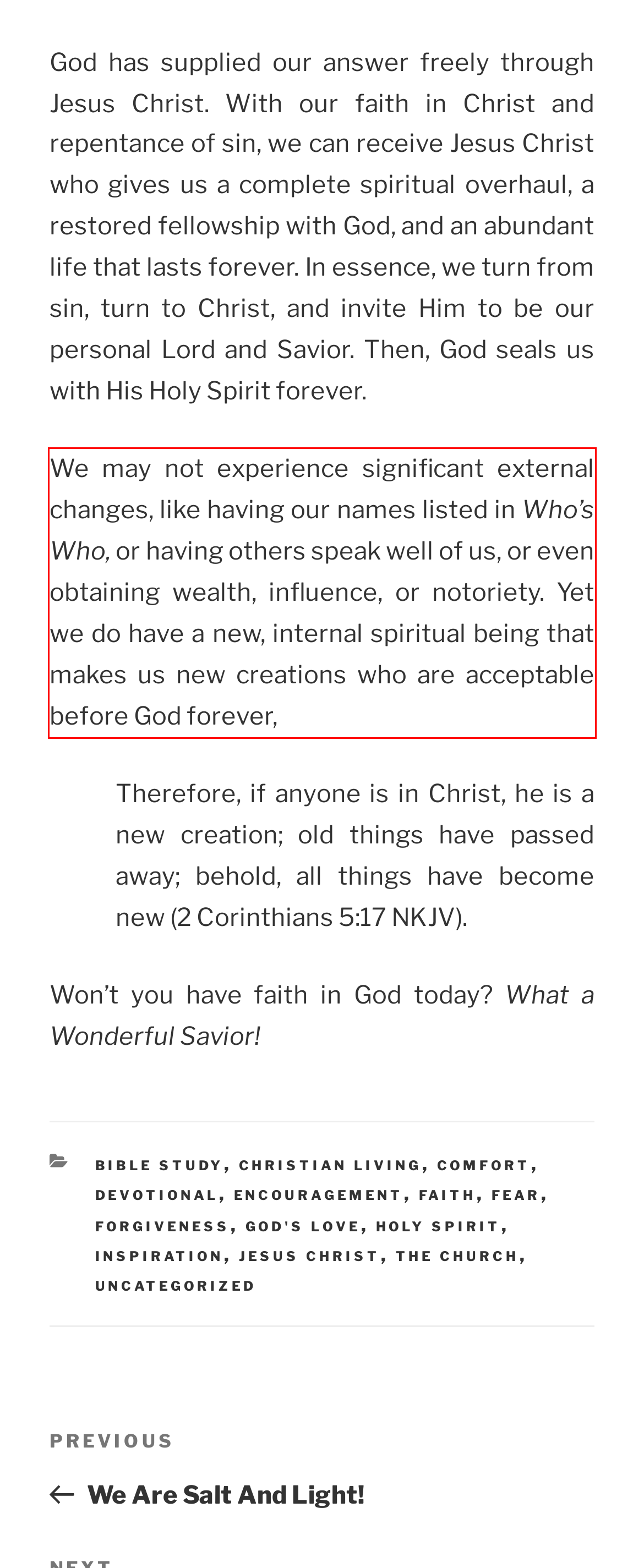You have a screenshot of a webpage where a UI element is enclosed in a red rectangle. Perform OCR to capture the text inside this red rectangle.

We may not experience significant external changes, like having our names listed in Who’s Who, or having others speak well of us, or even obtaining wealth, influence, or notoriety. Yet we do have a new, internal spiritual being that makes us new creations who are acceptable before God forever,